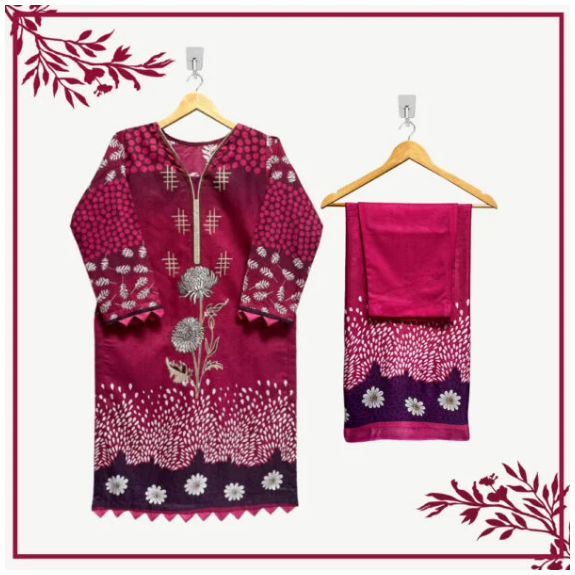Please give a concise answer to this question using a single word or phrase: 
What is the fabric of the Dhanak Suit?

Dhanak